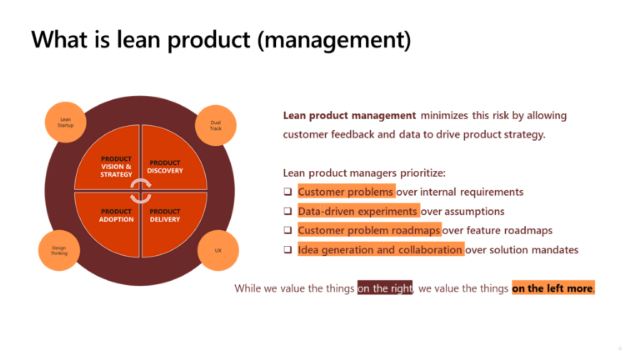Describe the scene in the image with detailed observations.

The image titled "What is lean product (management)" illustrates the concept of lean product management, emphasizing its focus on customer feedback and data to refine product strategy. At the center, a circular diagram highlights four key components: Product Vision & Strategy, Product Discovery, Product Delivery, and Product Adoption, each contributing to the overall management process.

Surrounding the diagram, four prioritized principles of lean product management are outlined: 

1. **Customer problems** take precedence over internal requirements.
2. **Data-driven experiments** are prioritized over assumptions.
3. **Customer problem roadmaps** are favored over feature roadmaps.
4. **Idea generation and collaboration** are deemed more valuable than rigid solution mandates.

The caption notes the philosophy that while there's value in the elements on the right side of the image, the greater emphasis lies on those on the left, reinforcing the commitment to customer-centric development and iterative improvement in product management.